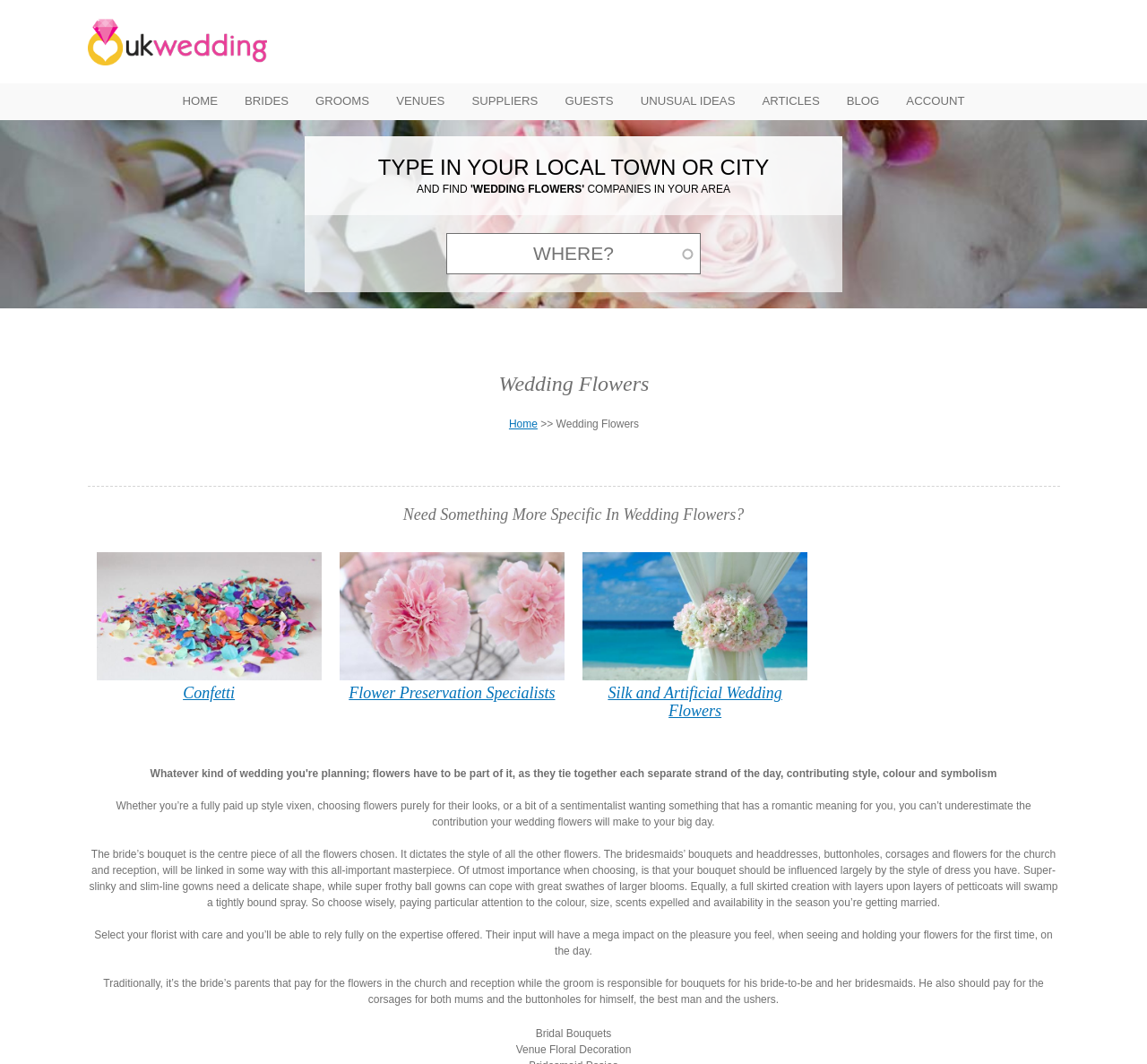What should the bride consider when choosing her bouquet?
Refer to the screenshot and respond with a concise word or phrase.

Dress style